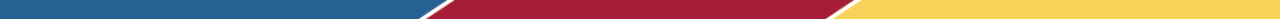What is the purpose of the webpage?
Please provide a comprehensive and detailed answer to the question.

The webpage is dedicated to the Association of Marianist Universities, which aims to foster collaboration and excellence in higher education within a Marianist framework, indicating that the purpose of the webpage is to promote and support this mission.